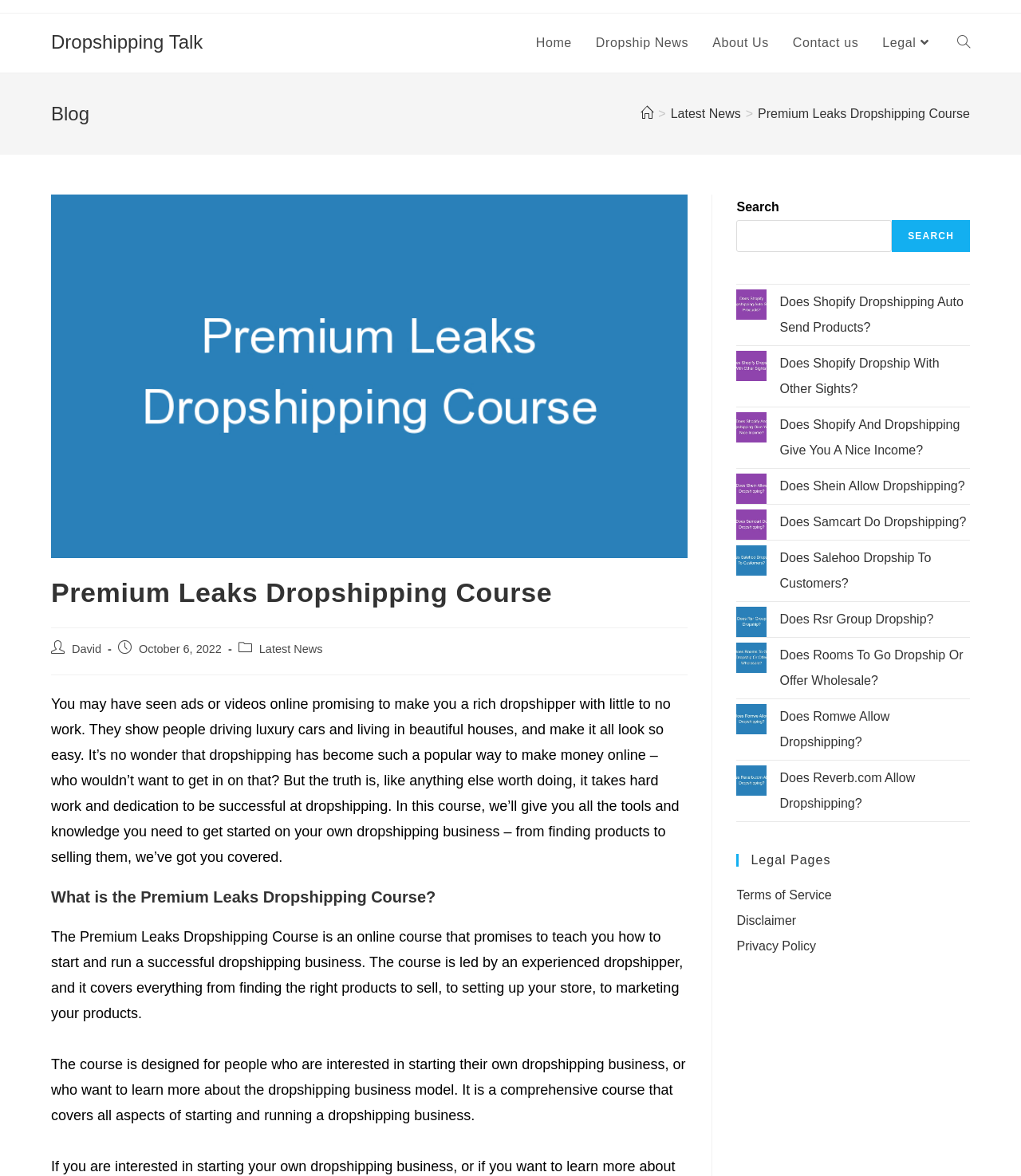Provide a single word or phrase answer to the question: 
Who is the author of the article?

David